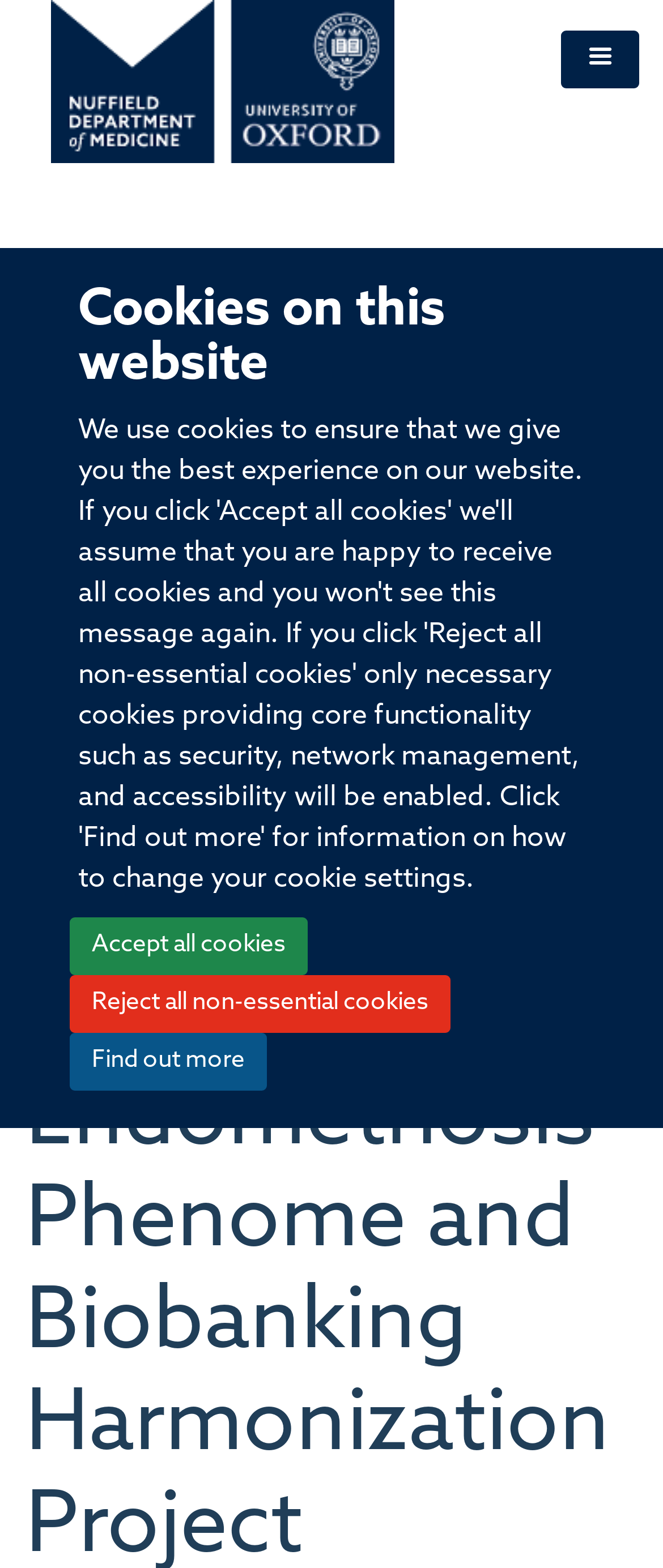Generate a thorough explanation of the webpage's elements.

The webpage appears to be related to the Nuffield Department of Medicine, specifically focusing on endometriosis research. At the top-left corner, there is a link to skip to the main content. Below this, a heading "Cookies on this website" is displayed, accompanied by three links: "Accept all cookies", "Reject all non-essential cookies", and "Find out more". These links are positioned side by side, with "Accept all cookies" on the left and "Find out more" on the right.

To the right of the "Cookies on this website" heading, there is a link to the "Nuffield Department of Medicine" with an associated image of the department's logo. This image is positioned above the link.

At the top-right corner, a button labeled "Toggle menu" is located. This button is likely used to expand or collapse a menu.

The webpage does not appear to have any main content or articles displayed yet, as the focus is on the top navigation and cookie settings.